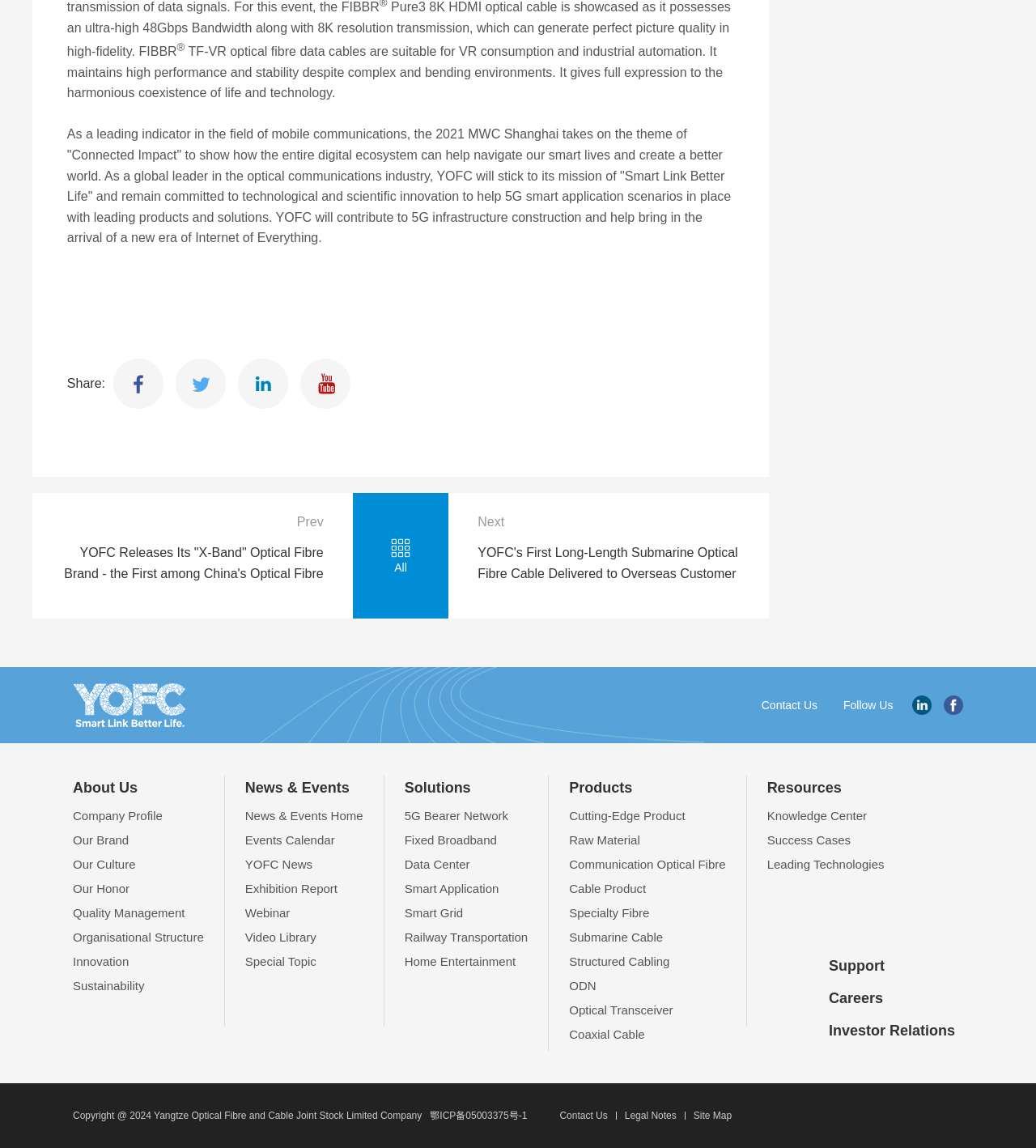Extract the bounding box coordinates for the described element: "Success Cases". The coordinates should be represented as four float numbers between 0 and 1: [left, top, right, bottom].

[0.74, 0.725, 0.853, 0.739]